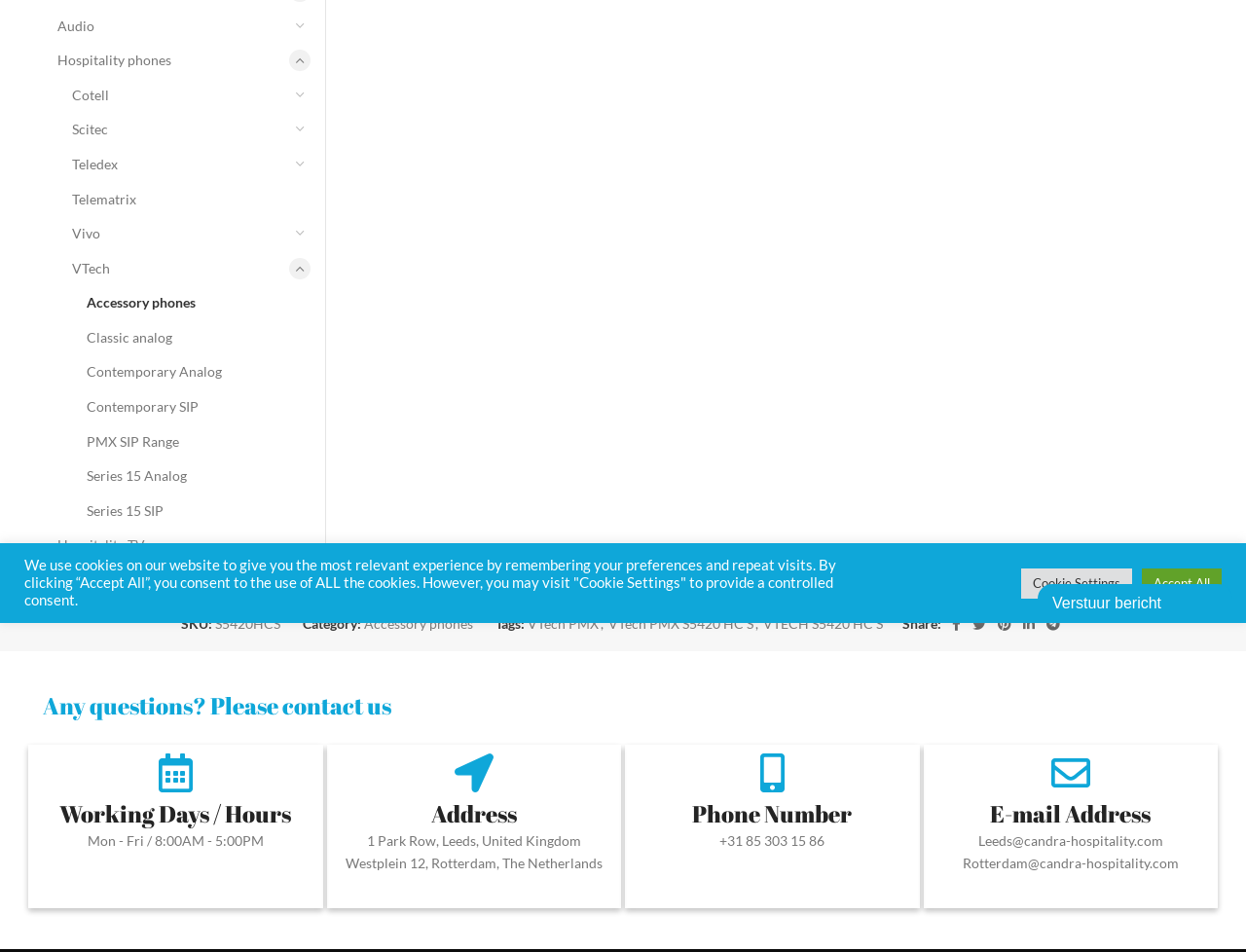Find and provide the bounding box coordinates for the UI element described with: "parent_node: Share: aria-label="Telegram social link"".

[0.835, 0.642, 0.855, 0.669]